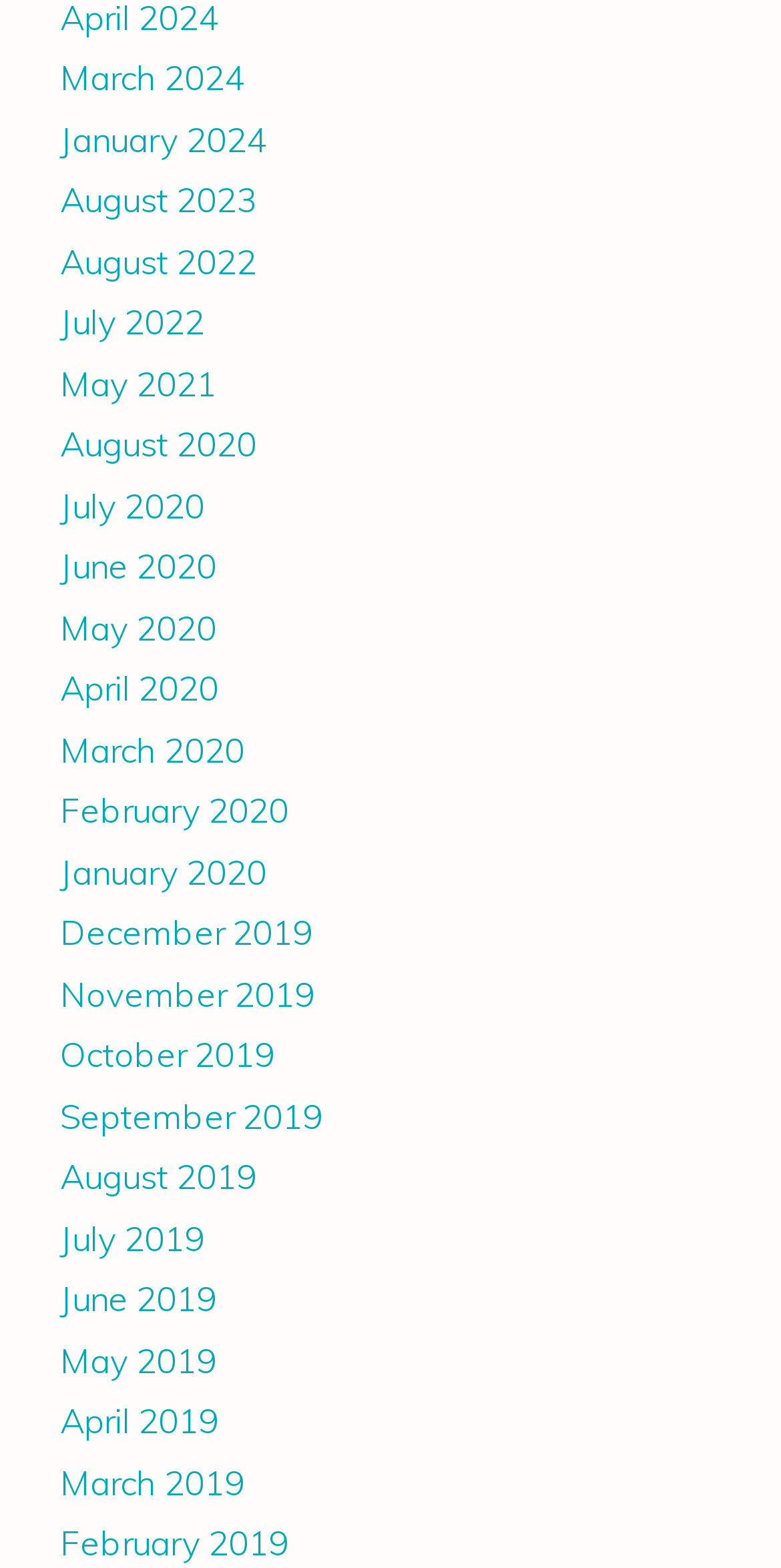Return the bounding box coordinates of the UI element that corresponds to this description: "December 2019". The coordinates must be given as four float numbers in the range of 0 and 1, [left, top, right, bottom].

[0.077, 0.581, 0.4, 0.608]